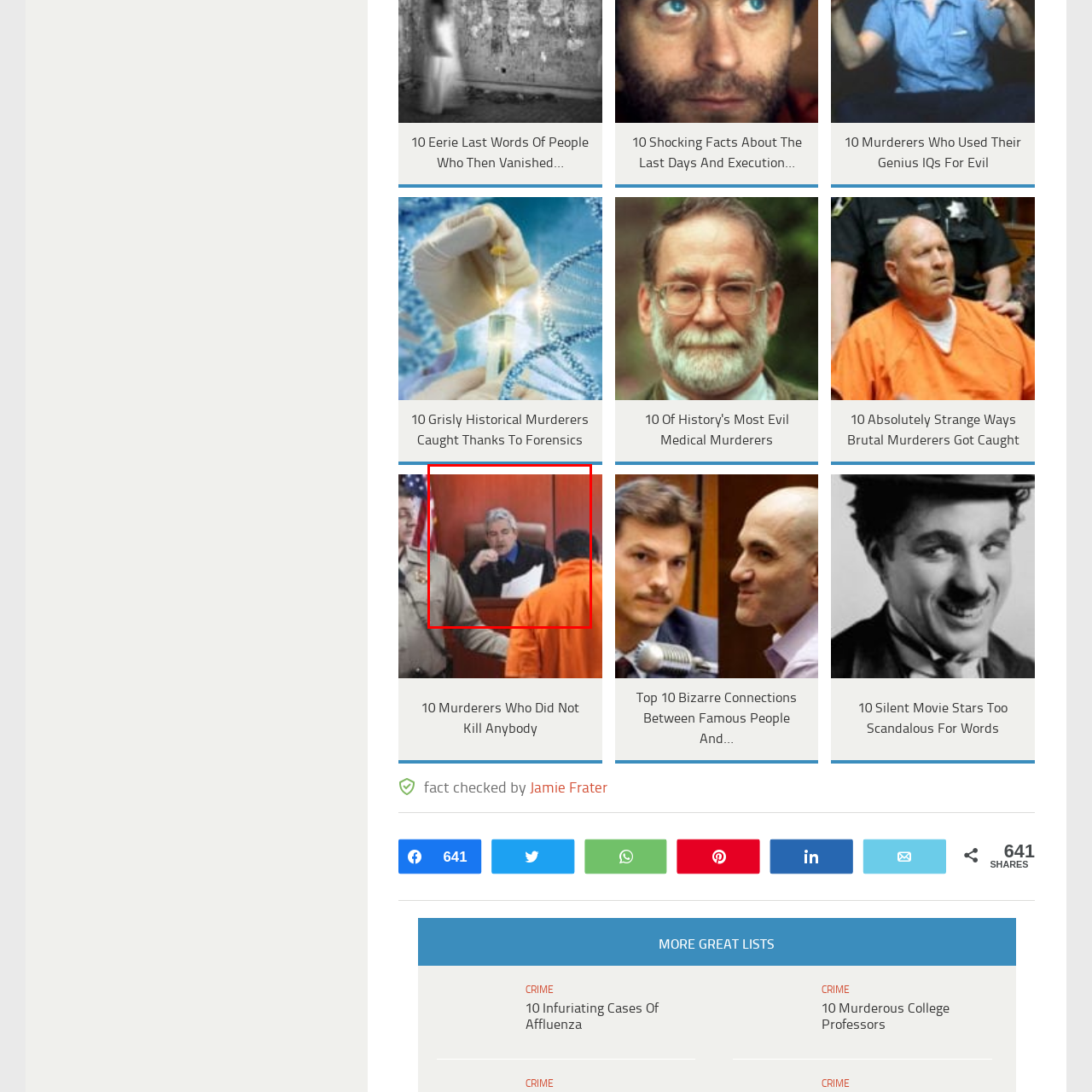Study the image enclosed in red and provide a single-word or short-phrase answer: What is the law enforcement officer doing?

Standing in the foreground